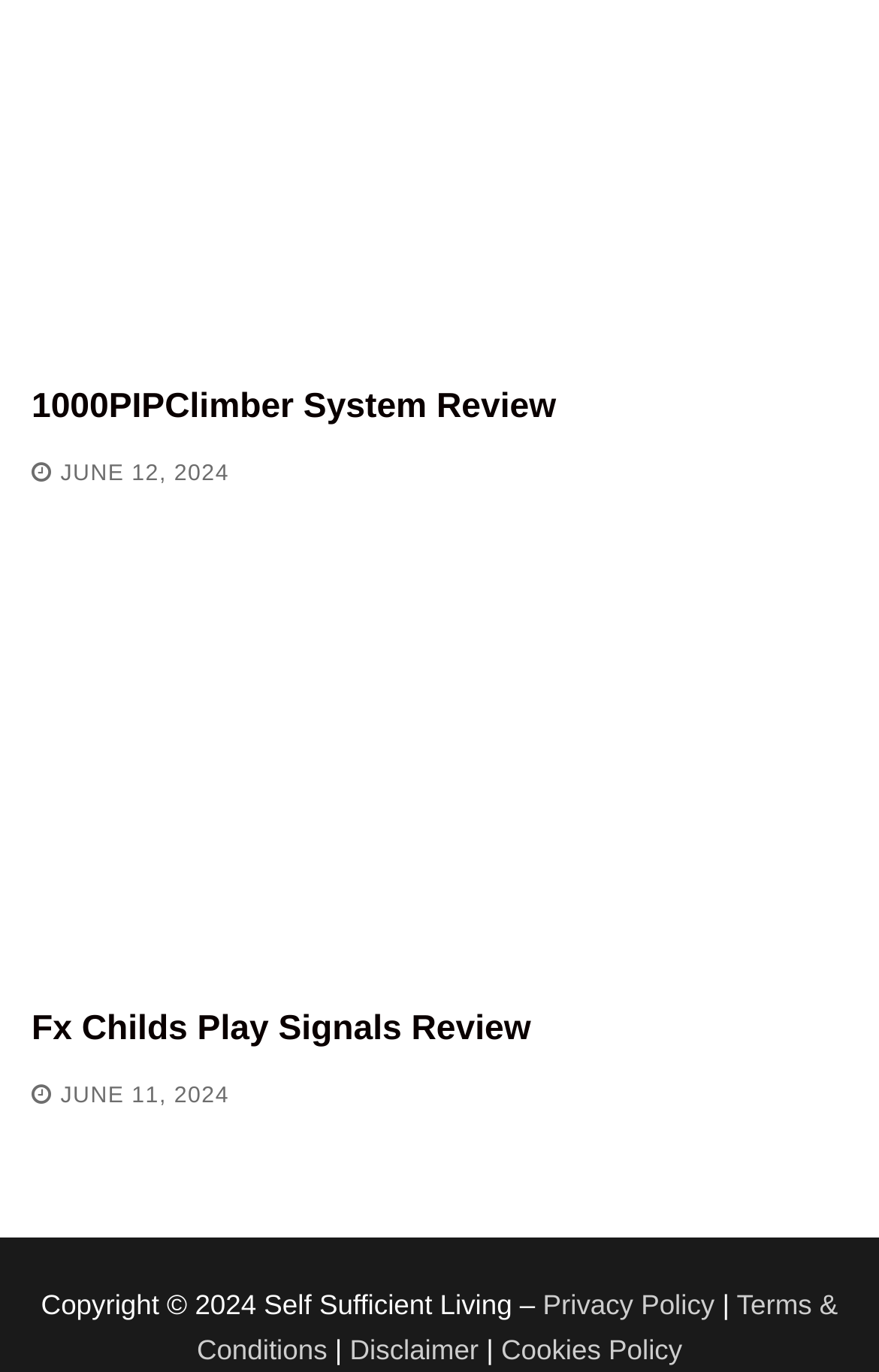What is the purpose of the links at the bottom of the webpage?
Using the image as a reference, answer with just one word or a short phrase.

Legal information